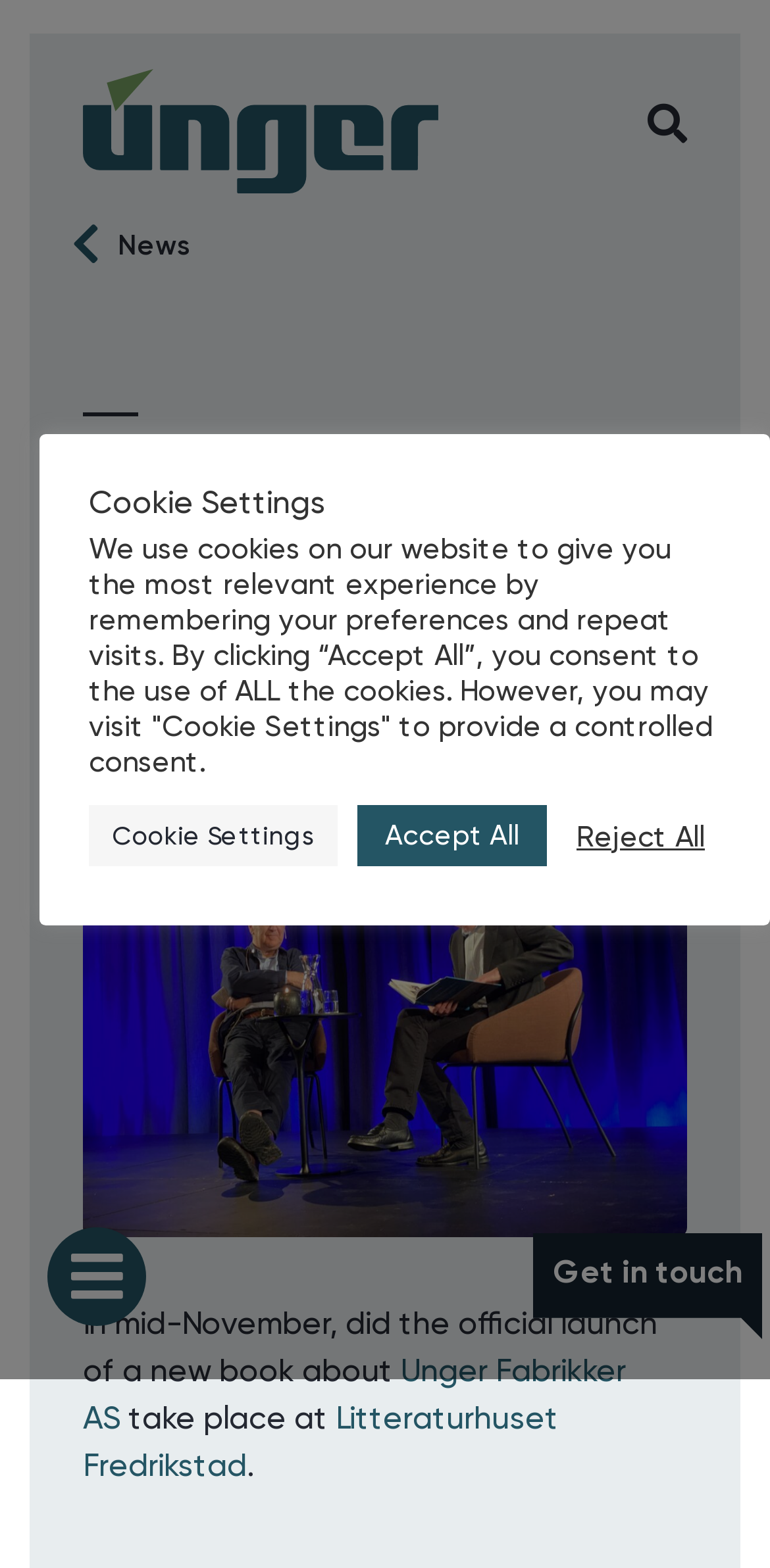Answer the question using only one word or a concise phrase: What is the category of the news article?

News